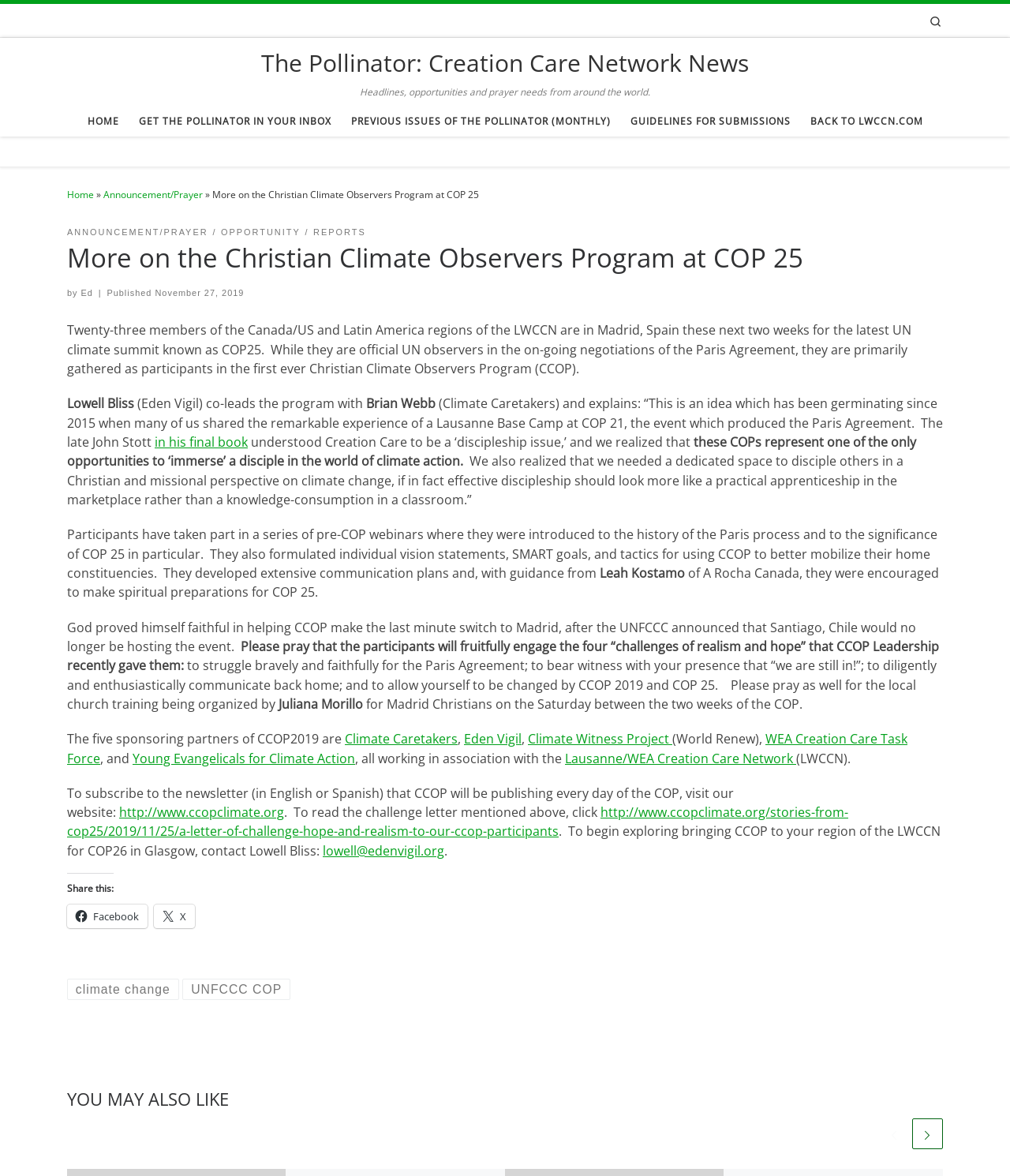Please provide a brief answer to the following inquiry using a single word or phrase:
What is the purpose of the pre-COP webinars?

To introduce participants to the history of the Paris process